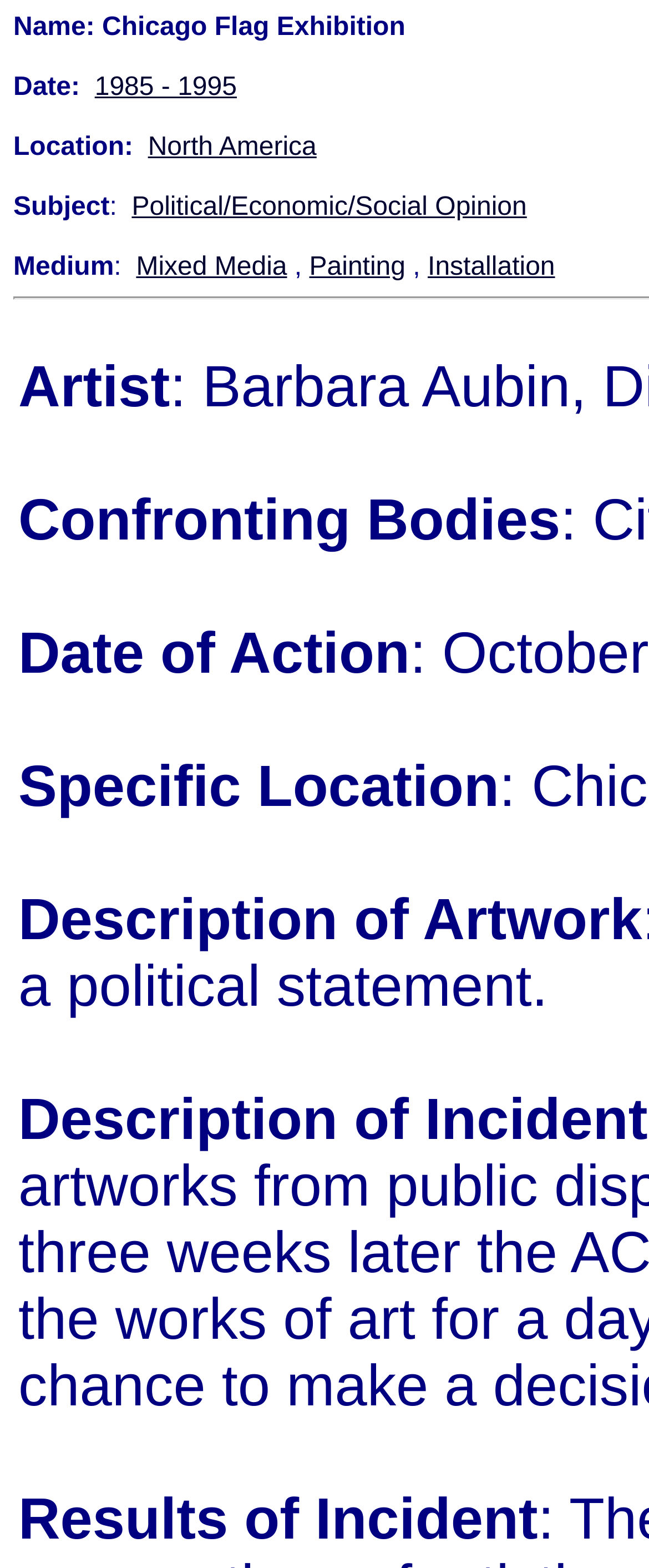Identify and provide the bounding box for the element described by: "Painting".

[0.477, 0.161, 0.625, 0.179]